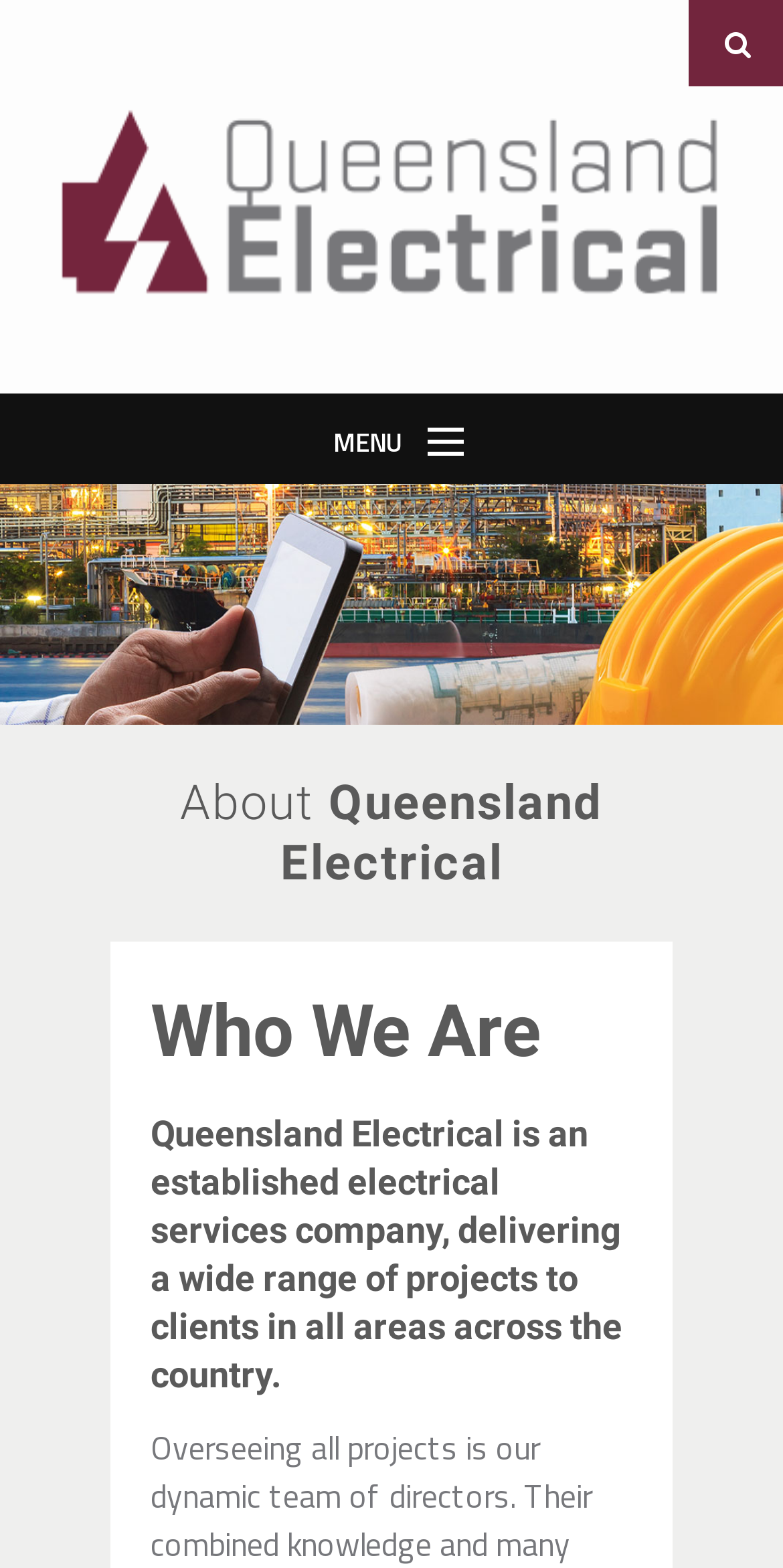Locate and provide the bounding box coordinates for the HTML element that matches this description: "alt="Queensland Electrical" title="Queensland Electrical"".

[0.051, 0.125, 0.949, 0.147]